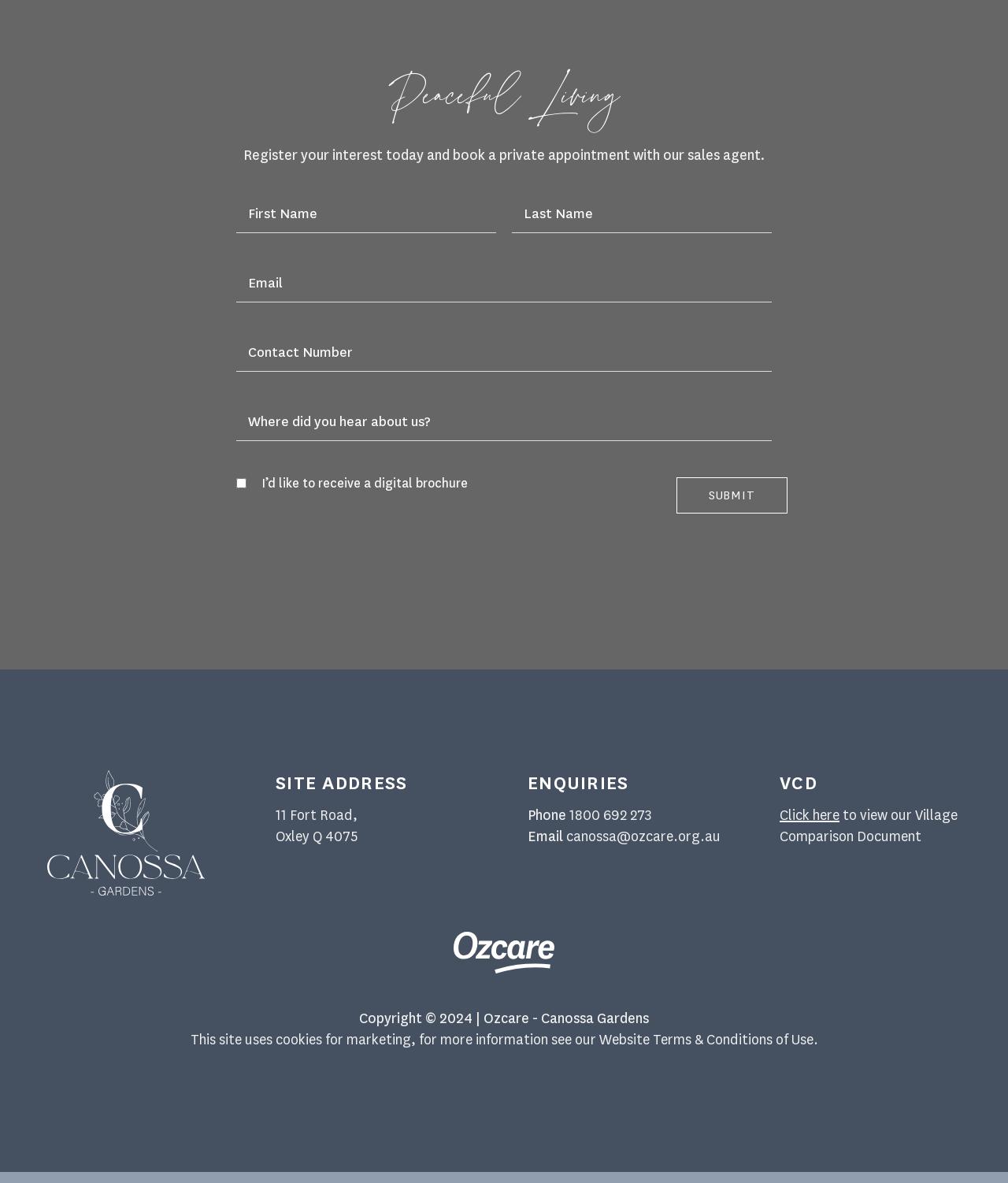Use a single word or phrase to answer the following:
What is the name of the organization behind the residential complex?

Ozcare